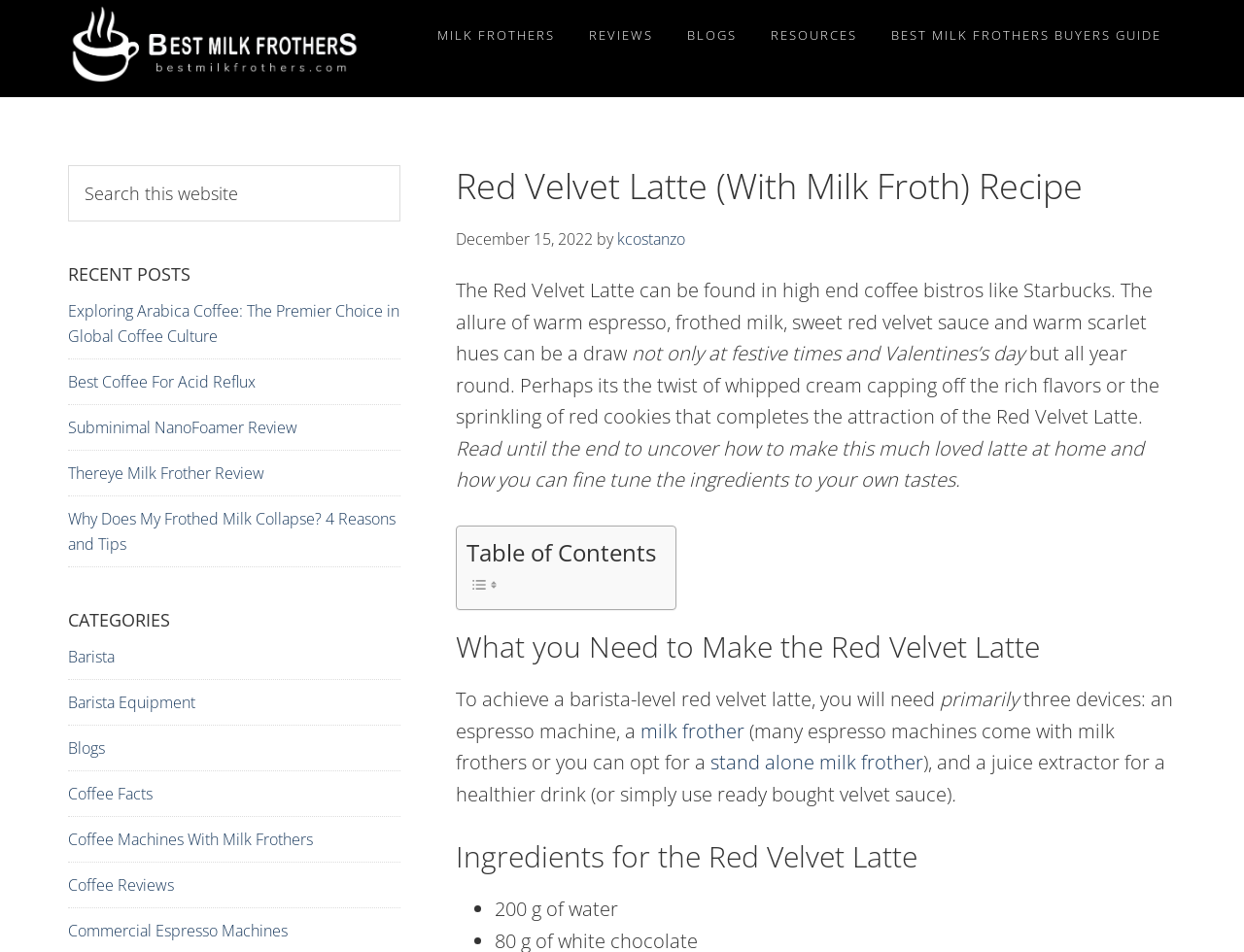Extract the main headline from the webpage and generate its text.

Red Velvet Latte (With Milk Froth) Recipe